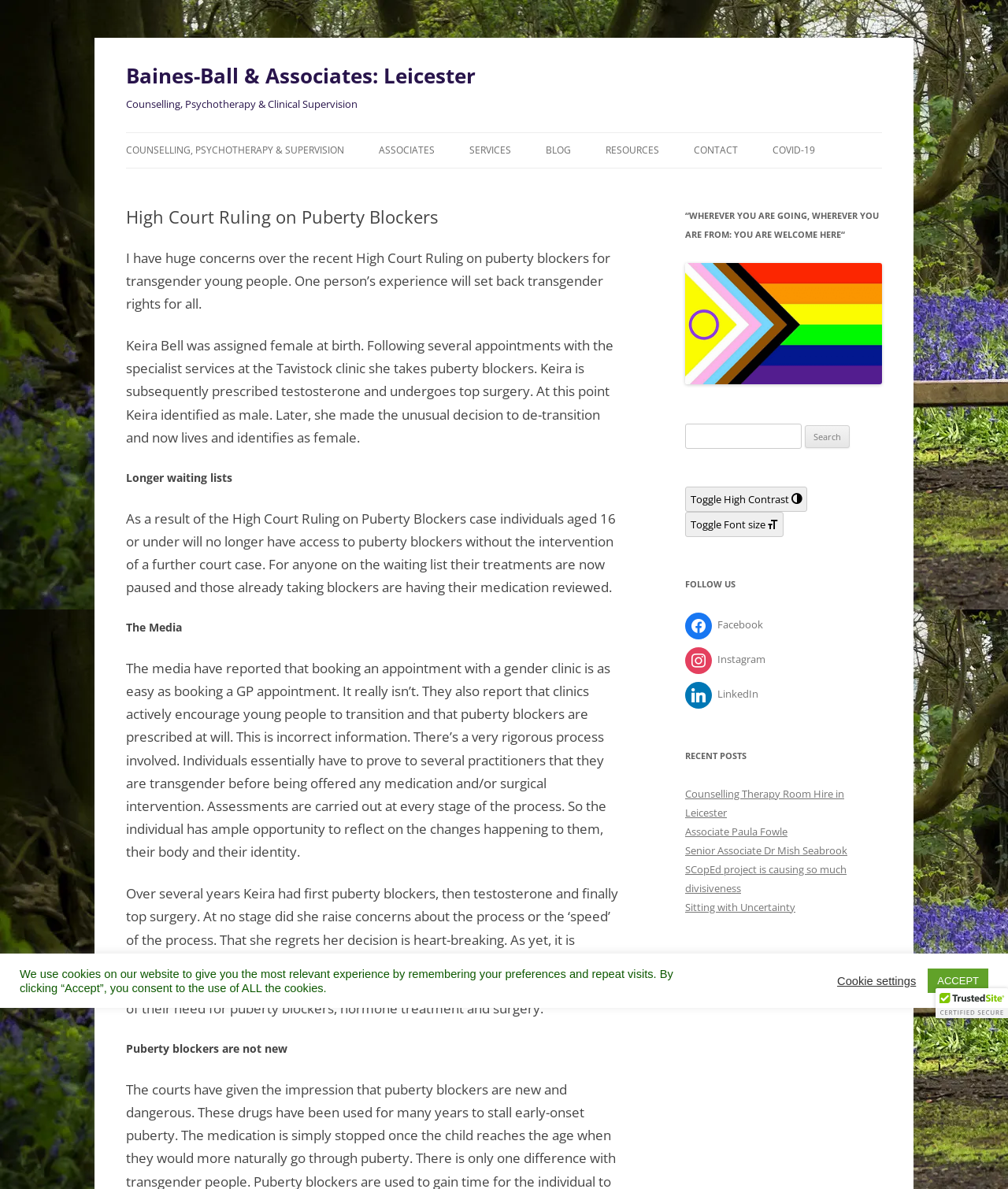Pinpoint the bounding box coordinates of the clickable element to carry out the following instruction: "Read the blog."

[0.541, 0.112, 0.566, 0.141]